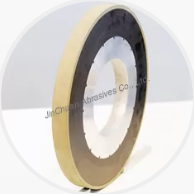Provide your answer to the question using just one word or phrase: What is the primary function of the grinding wheel?

Grinding hardened steels and super alloys